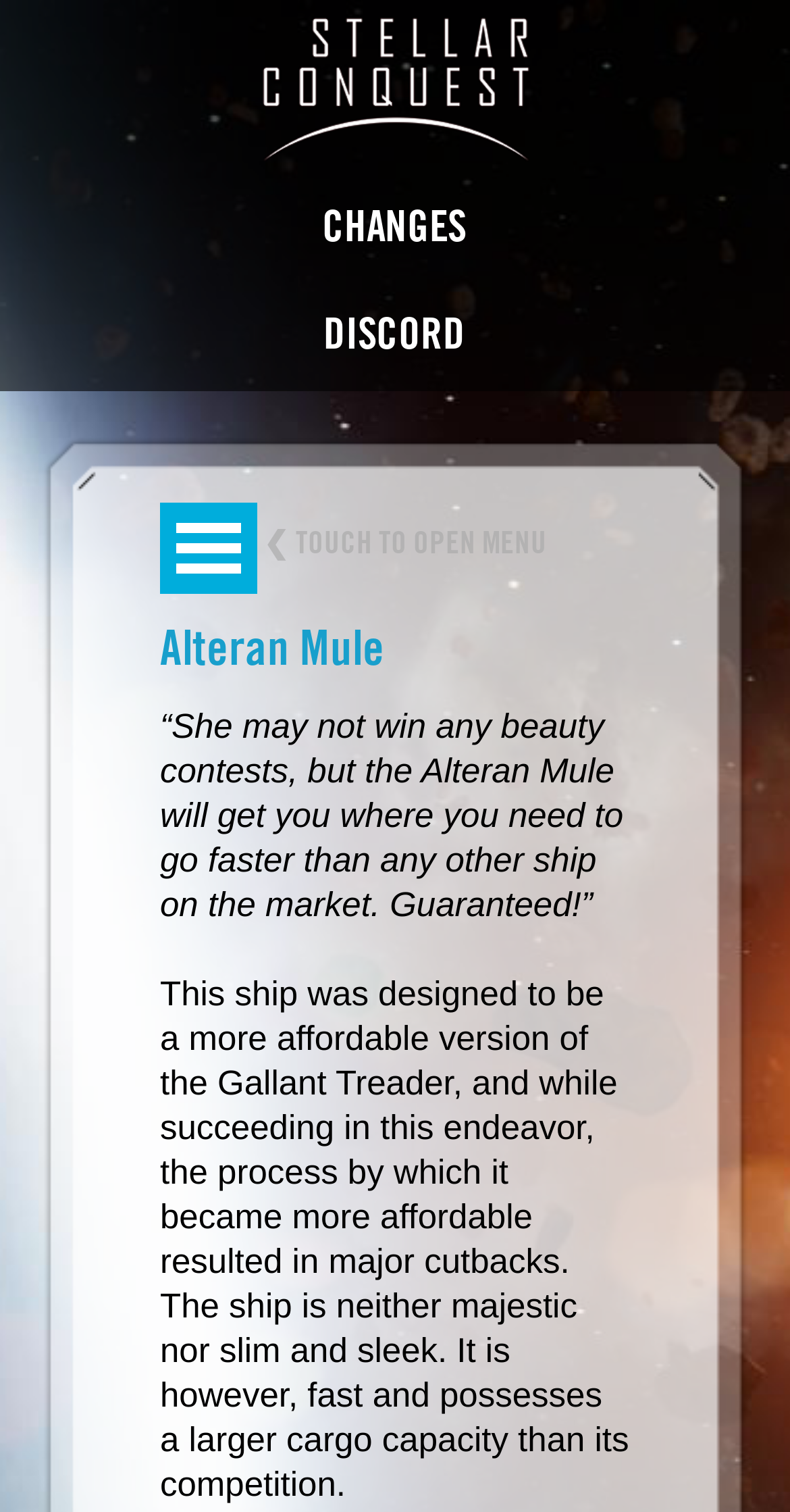Offer a meticulous caption that includes all visible features of the webpage.

The webpage is about Stellar Conquest, a star-themed game or encyclopedia, with a focus on the Alteran Mule ship. At the top, there is a navigation menu with links to "CHANGES", "DISCORD", and an "Open Menu" button. Below the menu, there is a call-to-action text "❮ TOUCH TO OPEN MENU".

On the left side, there is a list of links categorized by topics, including "Buildings", "Devices", "Factions", "Planets", "Races", "Resources", "Ships", "Ships Engineering", "Stars", "Stations", "Stellar Formations", and "Technology". These links are arranged vertically, with each link positioned below the previous one.

On the right side, there is a section dedicated to the Alteran Mule ship. It starts with a heading "Alteran Mule" followed by a quote about the ship's capabilities. Below the quote, there is a detailed description of the ship, mentioning its design, features, and limitations. The text is divided into two paragraphs, with the first one describing the ship's speed and cargo capacity, and the second one explaining the design compromises made to make it more affordable.